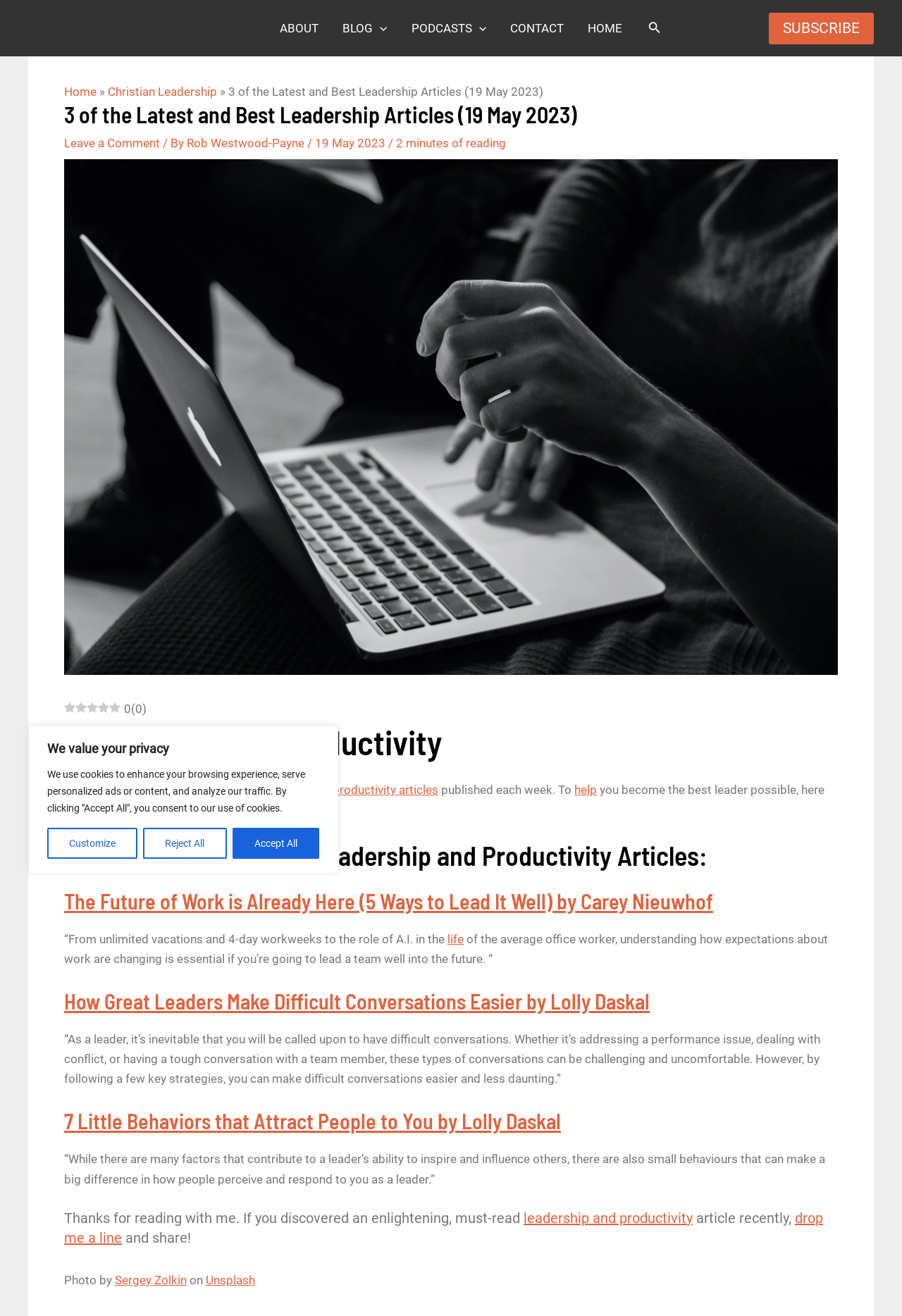Locate the bounding box coordinates of the region to be clicked to comply with the following instruction: "Read the article about the future of work". The coordinates must be four float numbers between 0 and 1, in the form [left, top, right, bottom].

[0.071, 0.674, 0.929, 0.695]